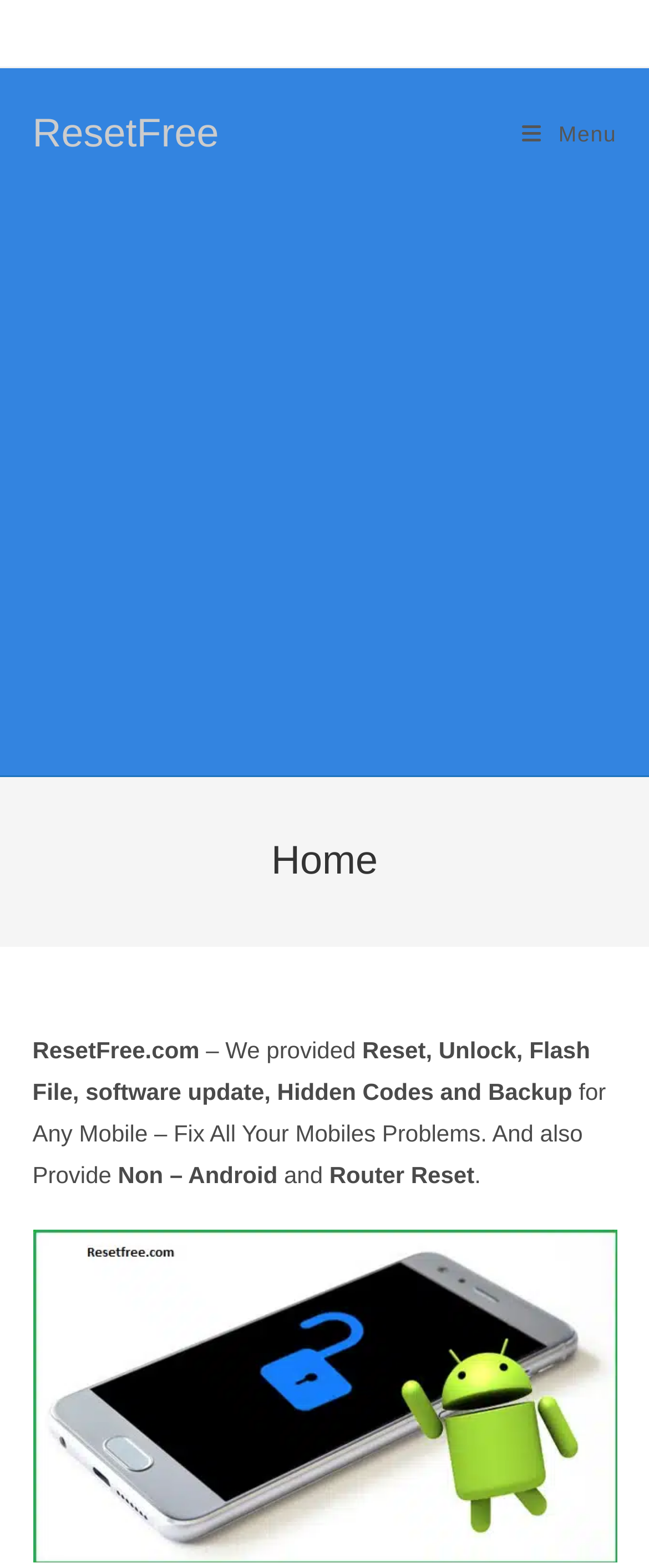What is the name of the website?
Answer the question in as much detail as possible.

I found the name of the website by looking at the header section of the webpage, where it says 'ResetFree.com' in a static text element.